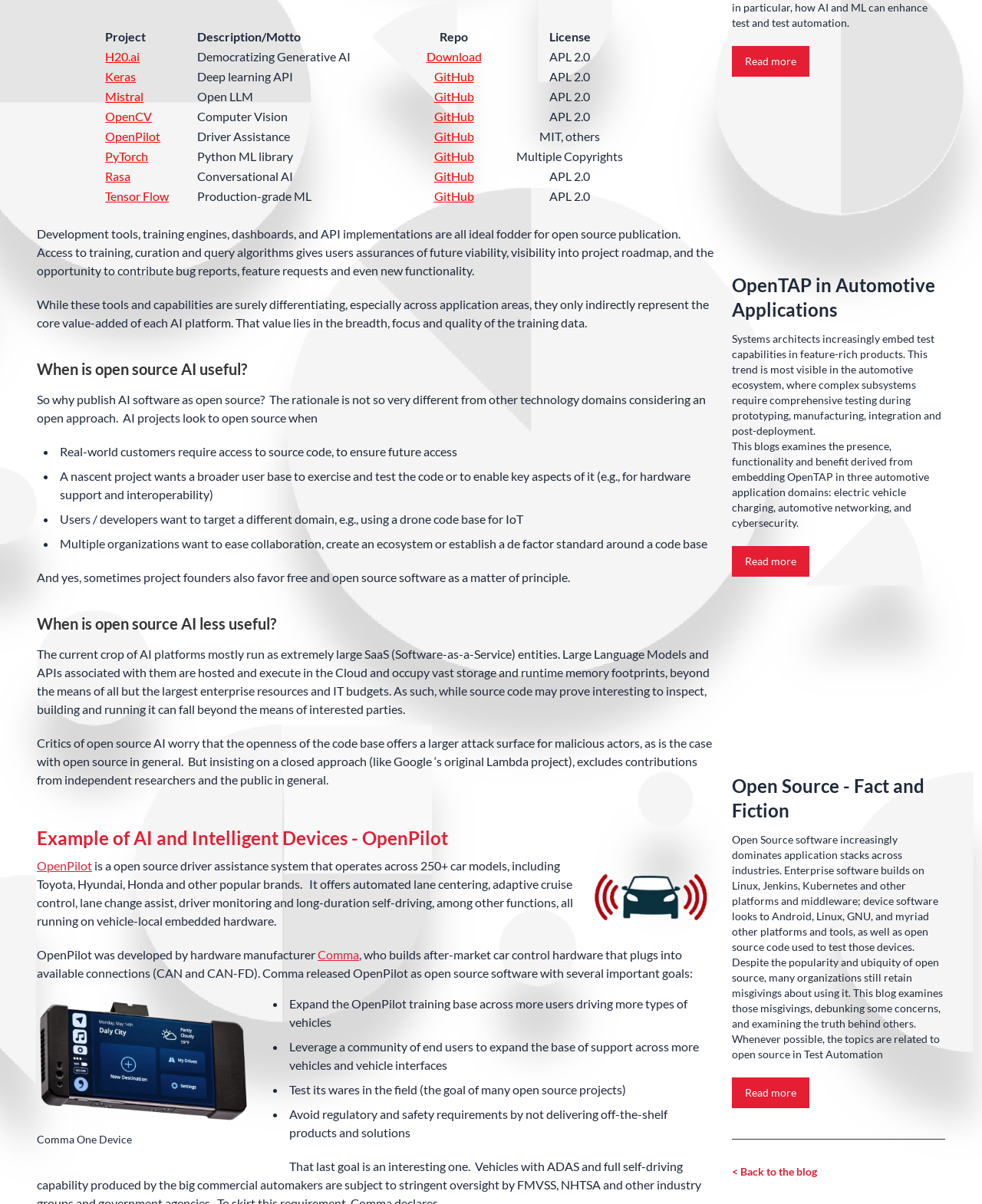What is the main topic of the text?
Based on the visual content, answer with a single word or a brief phrase.

Open source AI